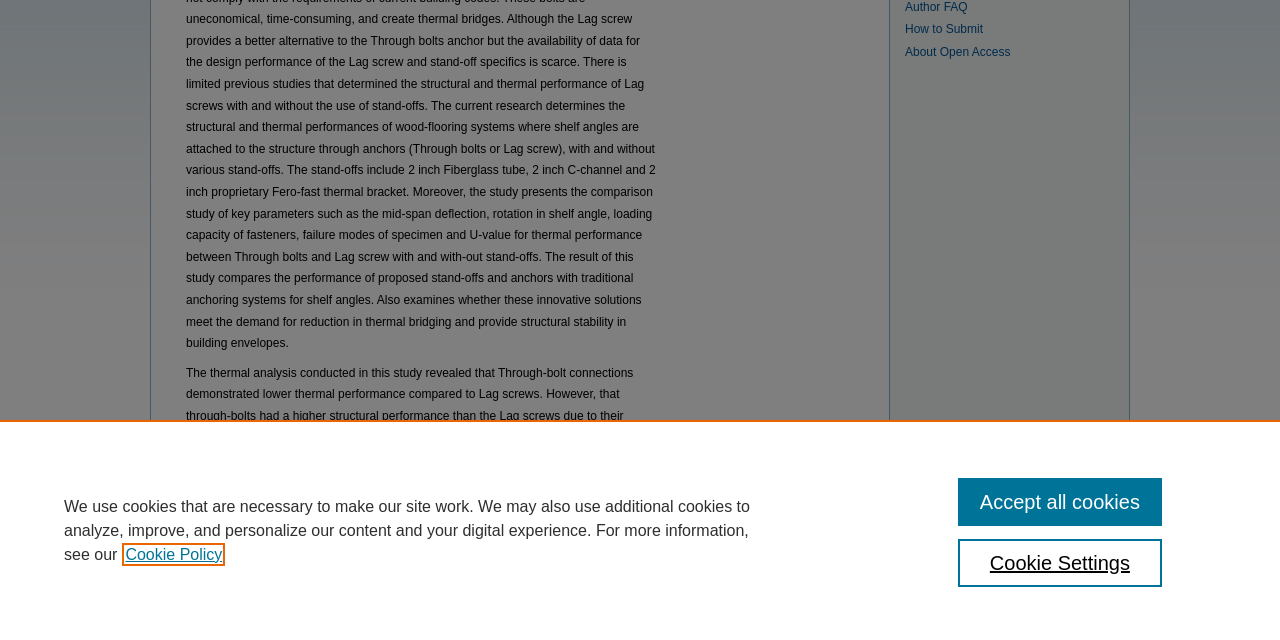Determine the bounding box coordinates of the UI element that matches the following description: "About". The coordinates should be four float numbers between 0 and 1 in the format [left, top, right, bottom].

[0.187, 0.803, 0.212, 0.825]